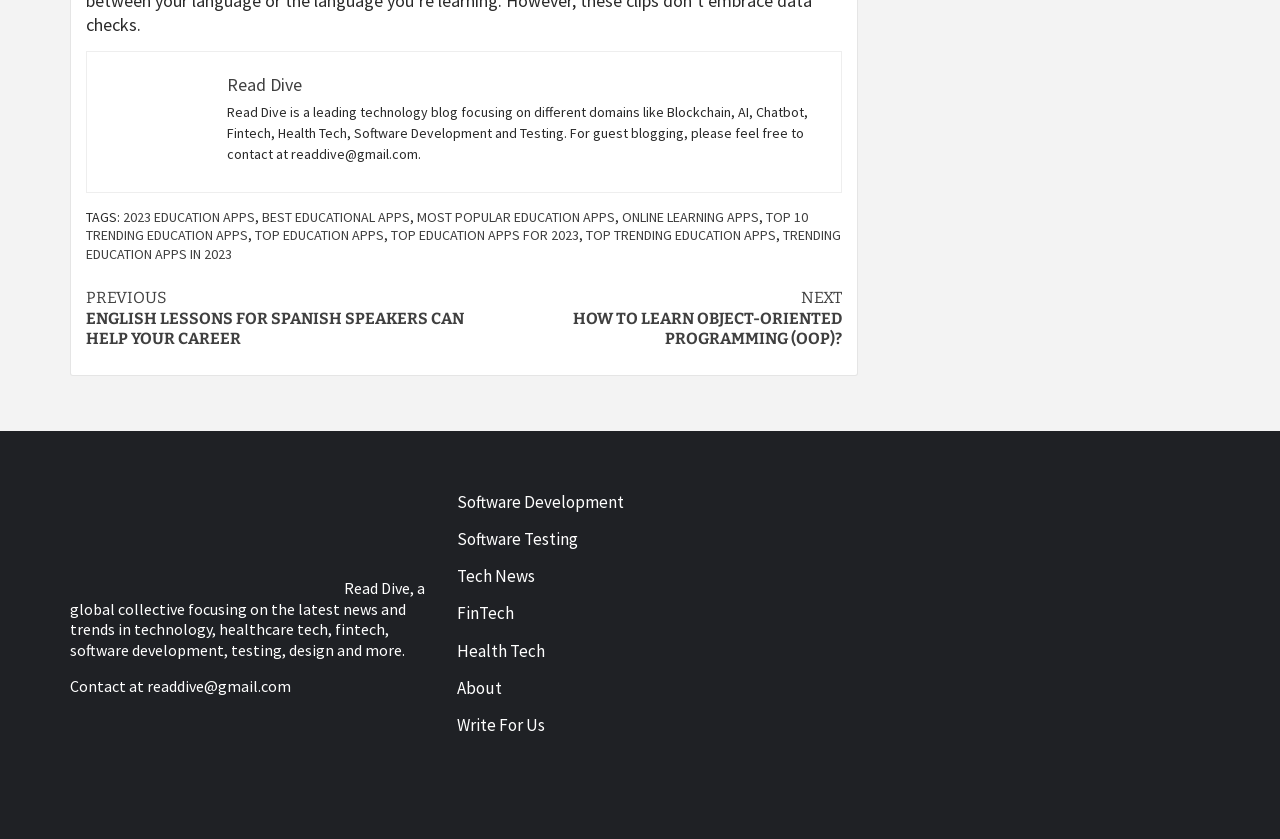What type of apps are mentioned in the tags section?
Please elaborate on the answer to the question with detailed information.

The type of apps mentioned in the tags section can be found in the middle section of the webpage, where there are links to different tags such as '2023 EDUCATION APPS', 'BEST EDUCATIONAL APPS', 'MOST POPULAR EDUCATION APPS', and more.